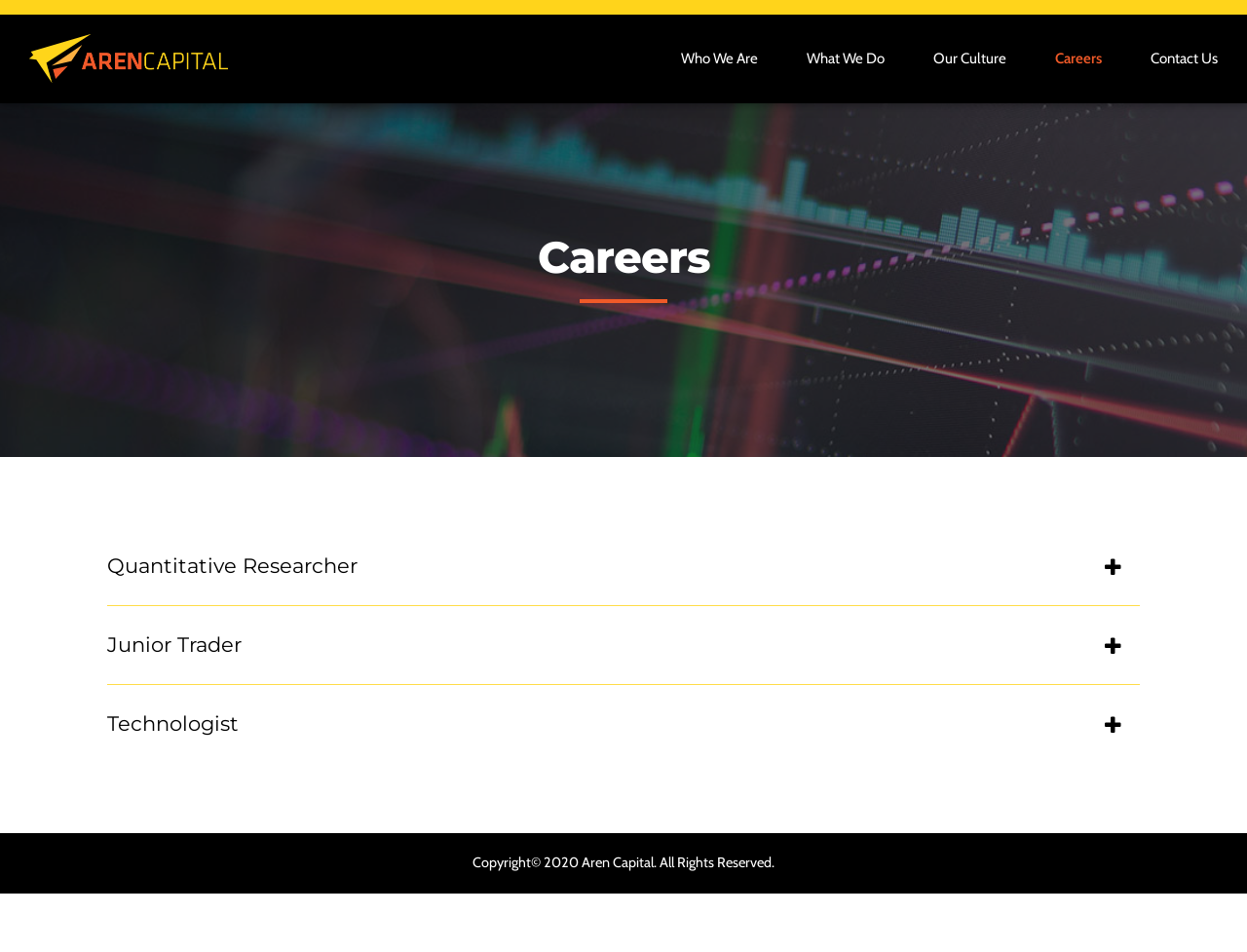Give a comprehensive overview of the webpage, including key elements.

The webpage is about Aren Capital, a financial trading company. At the top left, there is a logo of Aren Capital, which is also a link to the company's homepage. To the right of the logo, there are five navigation links: "Who We Are", "What We Do", "Our Culture", "Careers", and "Contact Us". 

Below the navigation links, there is a header section with a heading that reads "Careers". Underneath the header, there are three job postings listed: "Quantitative Researcher", "Junior Trader", and "Technologist". 

At the bottom of the page, there is a copyright notice that reads "Copyright© 2020 Aren Capital. All Rights Reserved."